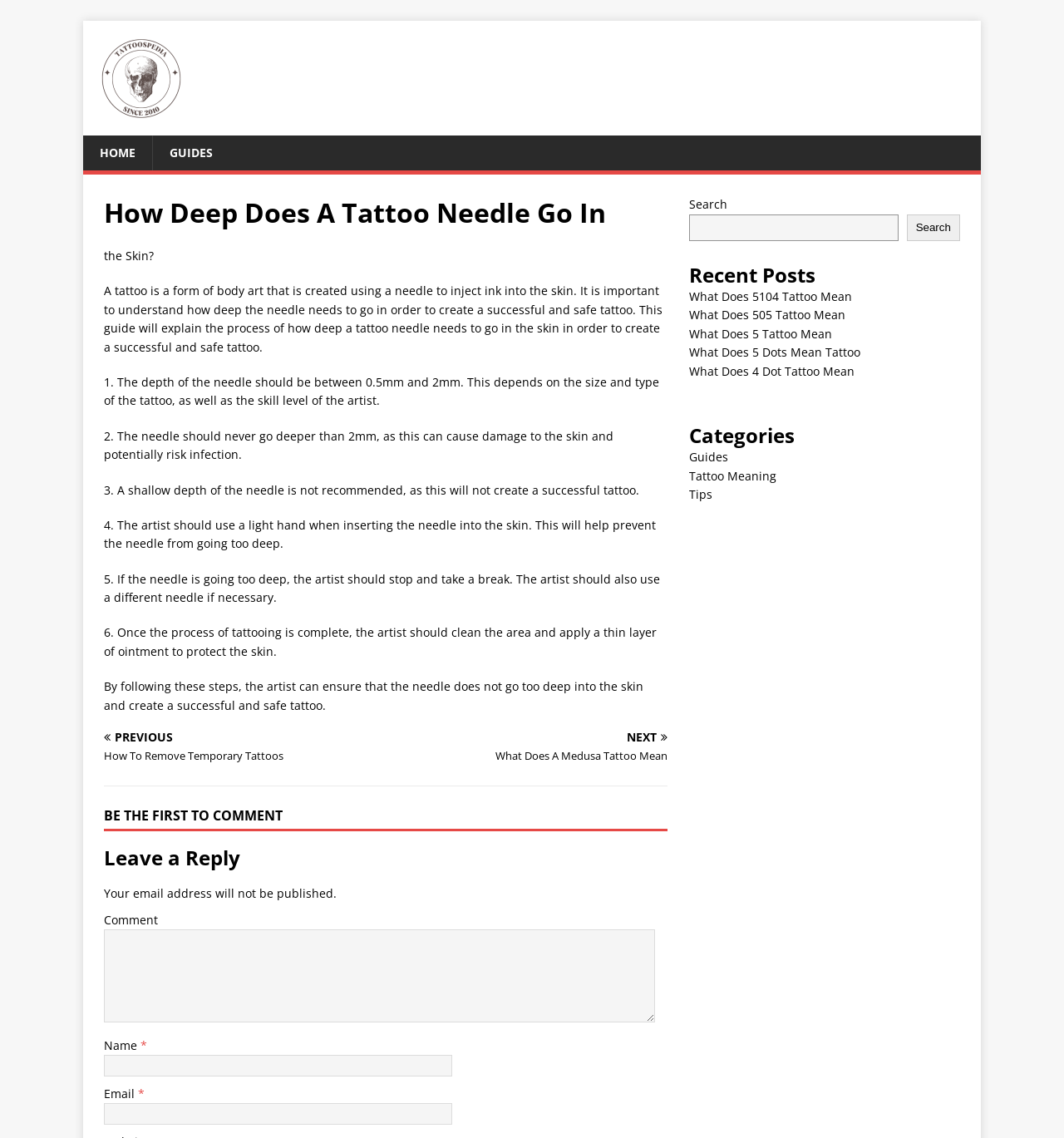Please identify the bounding box coordinates of the area I need to click to accomplish the following instruction: "Click the NEXT button".

[0.369, 0.643, 0.627, 0.672]